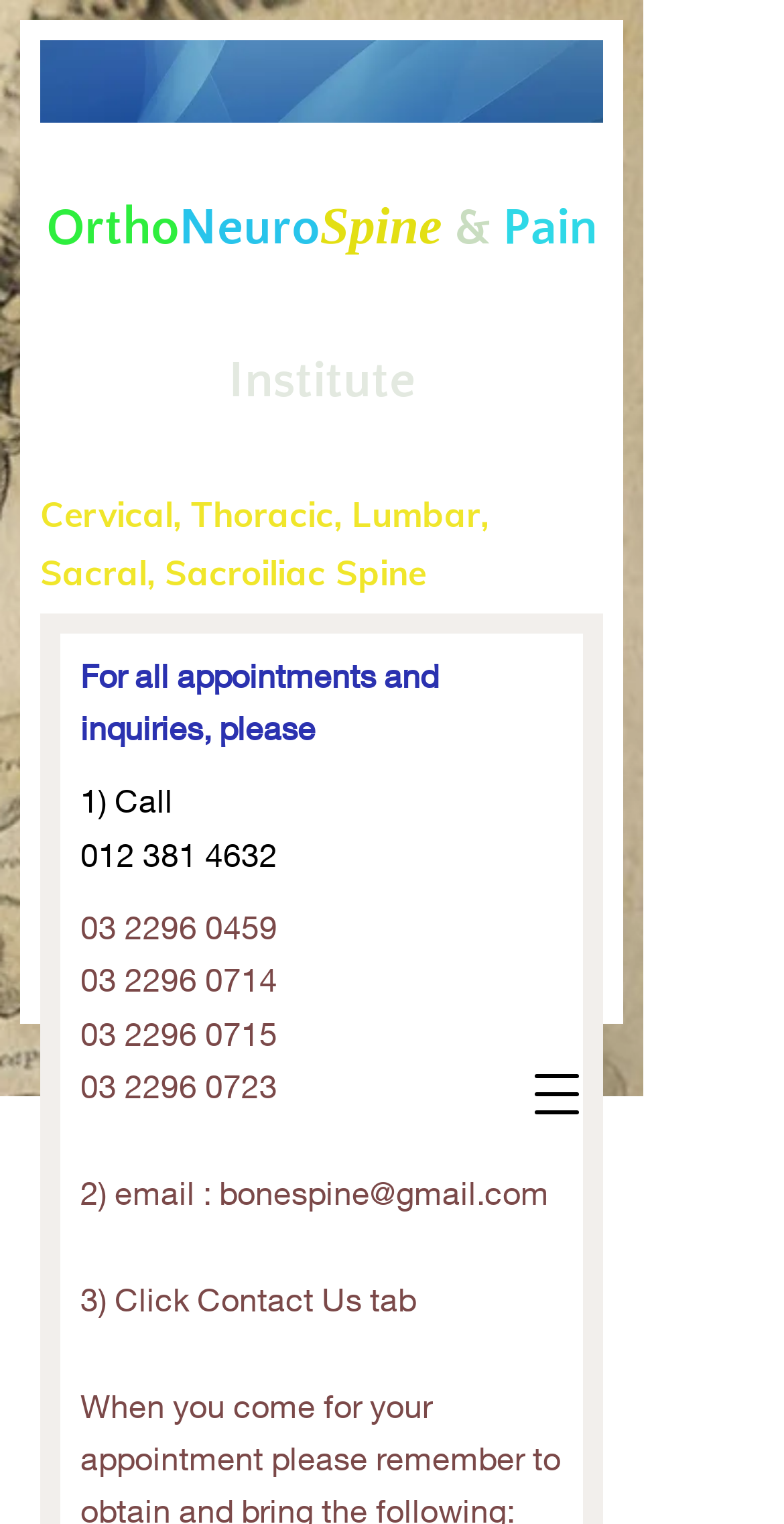Use a single word or phrase to answer this question: 
What type of care is provided by the institute?

Comprehensive, Compassionate & Holistic Care